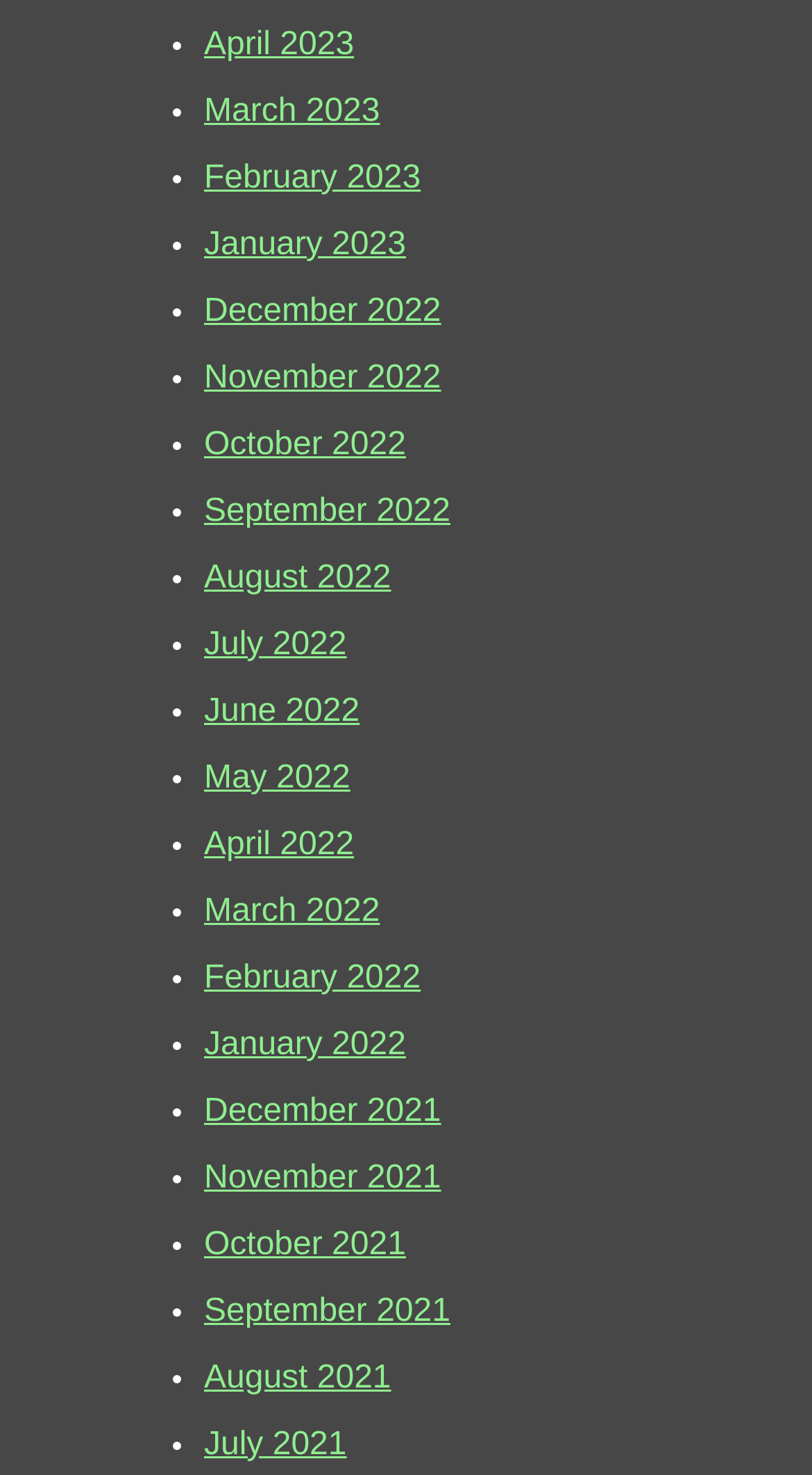Pinpoint the bounding box coordinates of the element you need to click to execute the following instruction: "View April 2023". The bounding box should be represented by four float numbers between 0 and 1, in the format [left, top, right, bottom].

[0.251, 0.018, 0.436, 0.042]